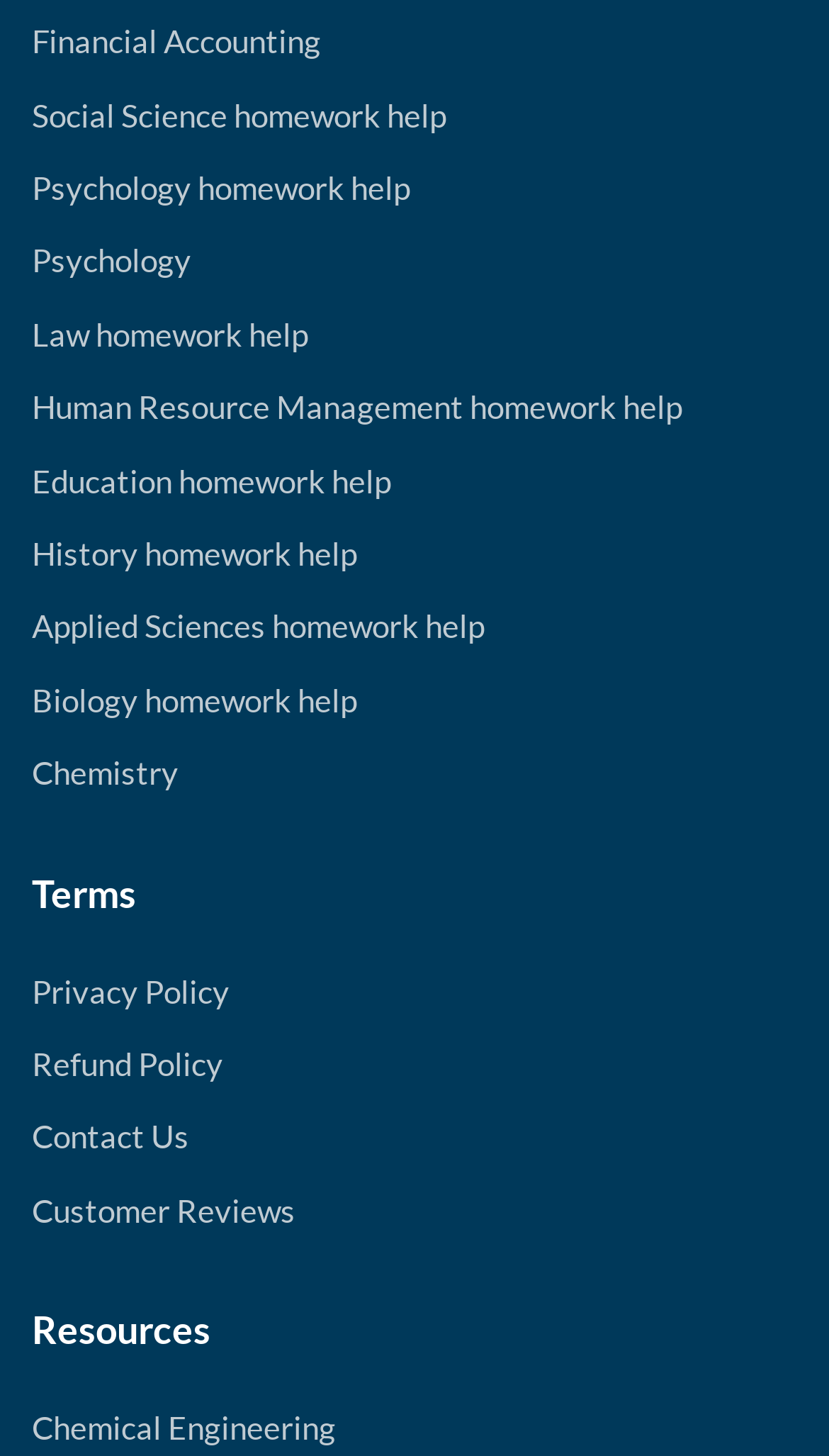Determine the bounding box coordinates of the element's region needed to click to follow the instruction: "View terms and conditions". Provide these coordinates as four float numbers between 0 and 1, formatted as [left, top, right, bottom].

[0.038, 0.597, 0.164, 0.629]